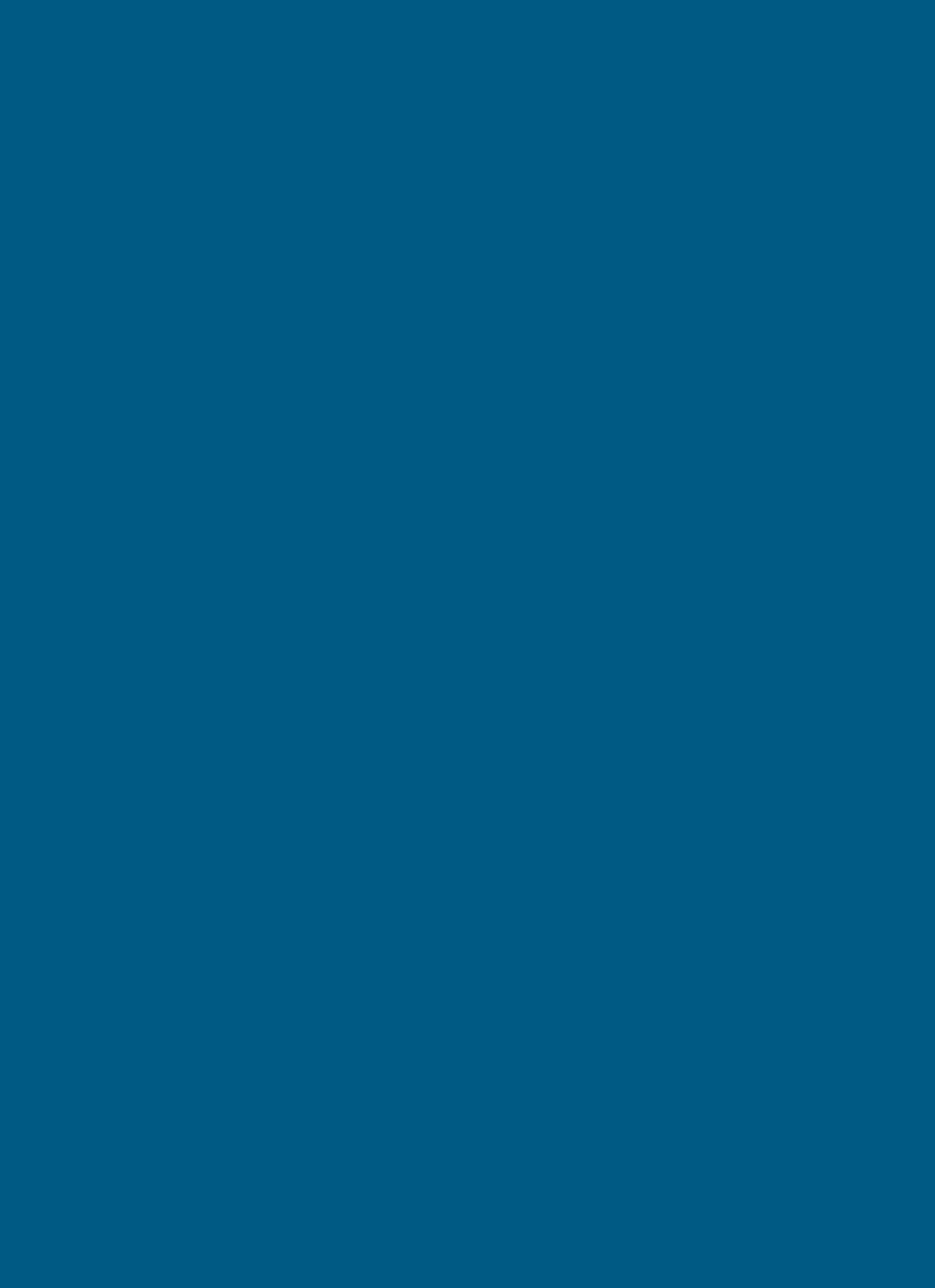With reference to the image, please provide a detailed answer to the following question: What is the purpose of the unofficial version of NYS Rules?

The answer can be found in the static text element 'See Help for additional information on the currency of this unofficial version of NYS Rules.' which is located at the bottom of the webpage, indicating that the unofficial version of NYS Rules is for providing additional information.